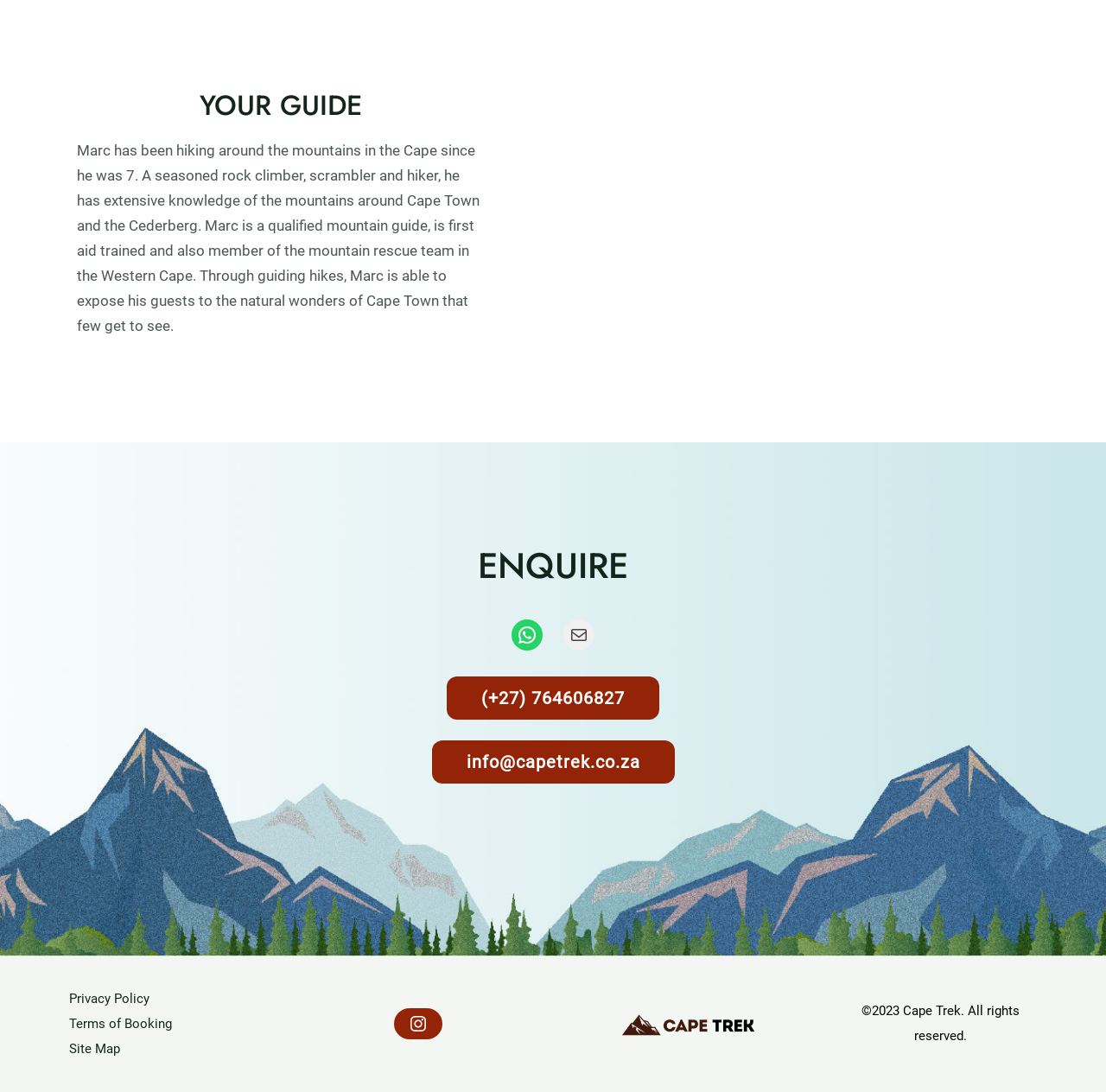Identify the bounding box coordinates for the element that needs to be clicked to fulfill this instruction: "Contact via email". Provide the coordinates in the format of four float numbers between 0 and 1: [left, top, right, bottom].

[0.421, 0.688, 0.579, 0.707]